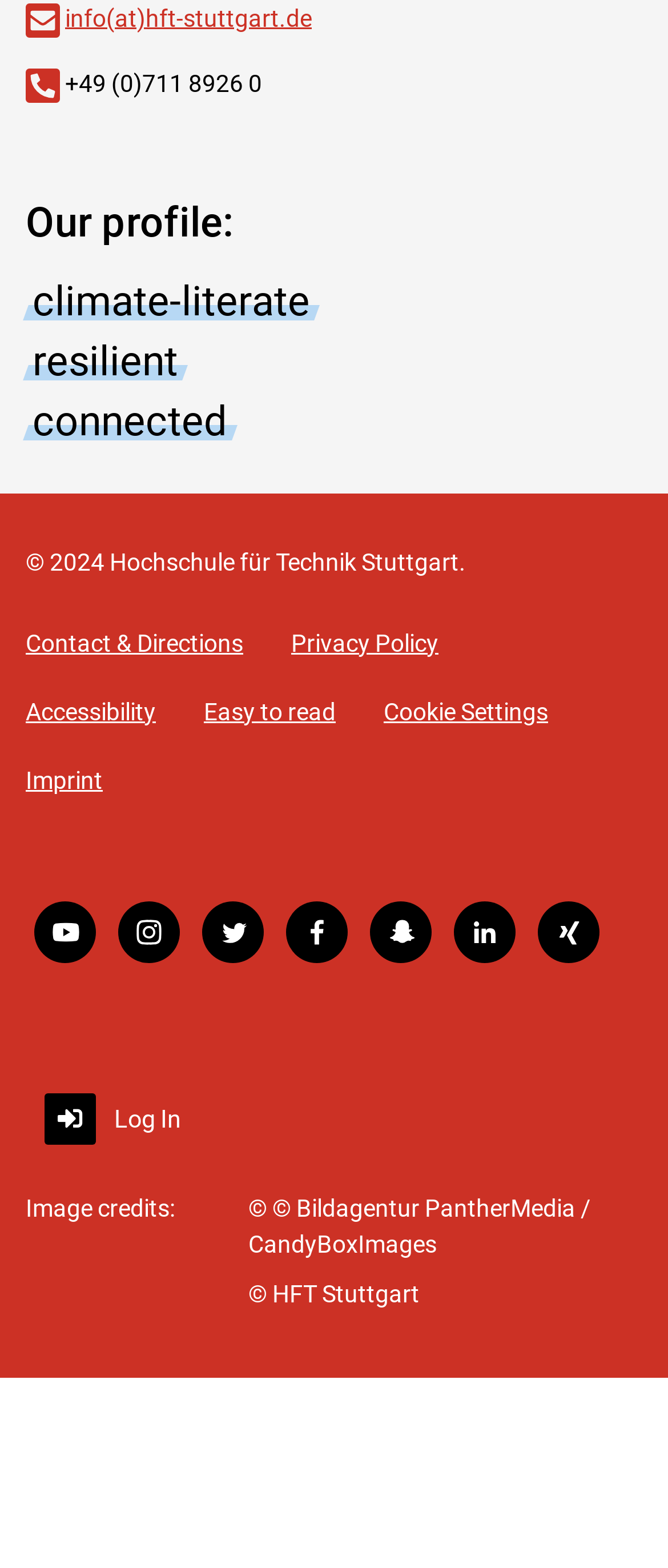Please analyze the image and give a detailed answer to the question:
What is the copyright year of the webpage?

The copyright year can be found at the bottom of the webpage, where it is written as '© 2024 Hochschule für Technik Stuttgart'.